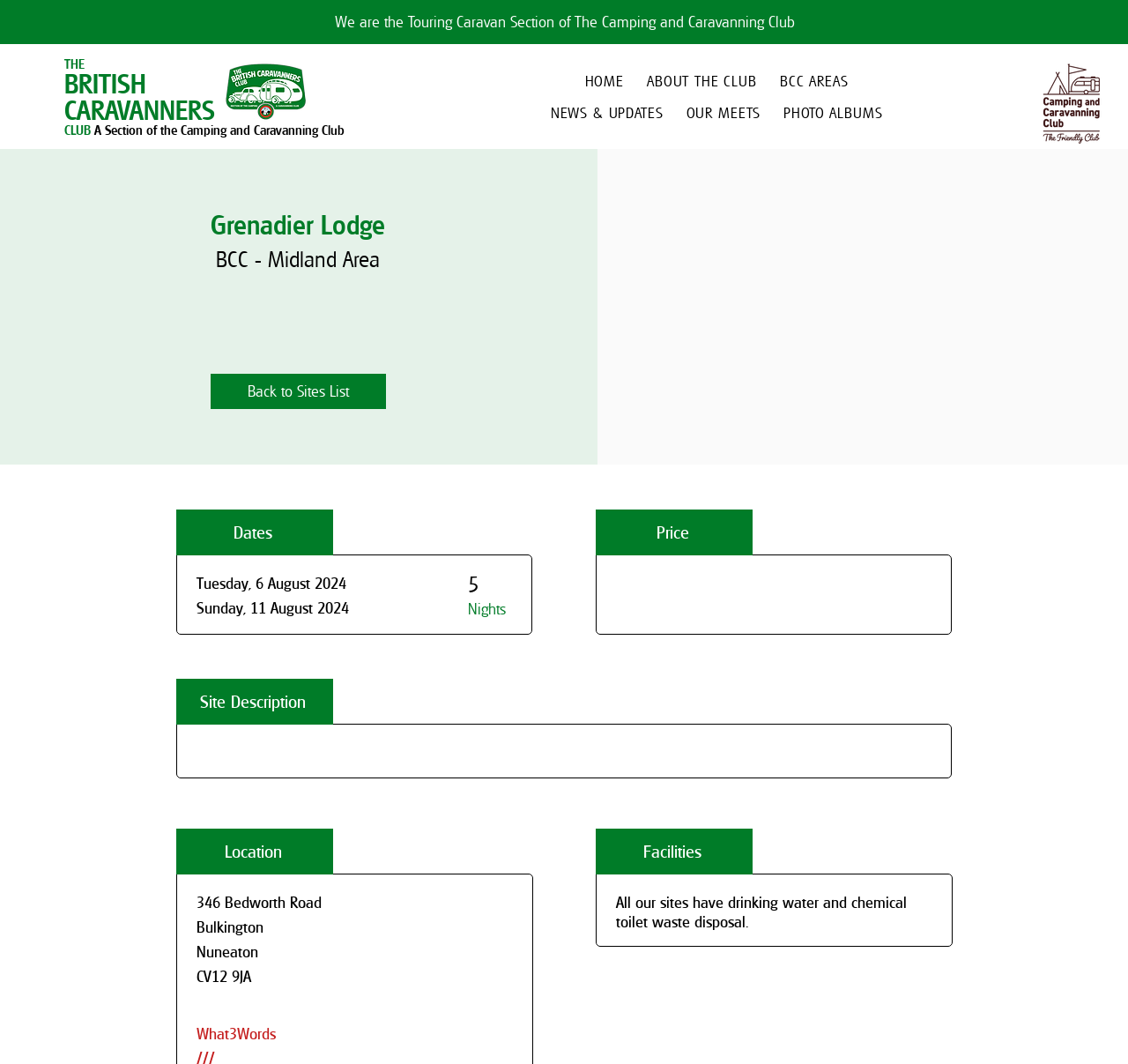What is the duration of the meet?
Utilize the information in the image to give a detailed answer to the question.

The answer can be found by comparing the dates 'Tuesday, 6 August 2024' and 'Sunday, 11 August 2024' which are located under the heading 'Dates', and the StaticText element 'Nights'.